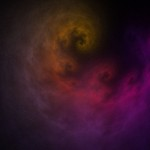Describe the image with as much detail as possible.

This striking image, titled "Fractal Background 03," showcases a mesmerizing blend of swirling colors that evoke a sense of cosmic depth and mathematical beauty. The artwork features intricate patterns resembling spirals, predominantly highlighted in rich tones of gold and deep purple, set against a dark background. This vivid interplay of colors creates an ethereal atmosphere, making it an ideal backdrop for presentations, artistic projects, or digital content that seeks to inspire creativity and imagination. The abstract design captures the essence of fractal art, inviting viewers to explore the infinite complexities within its elegant forms.